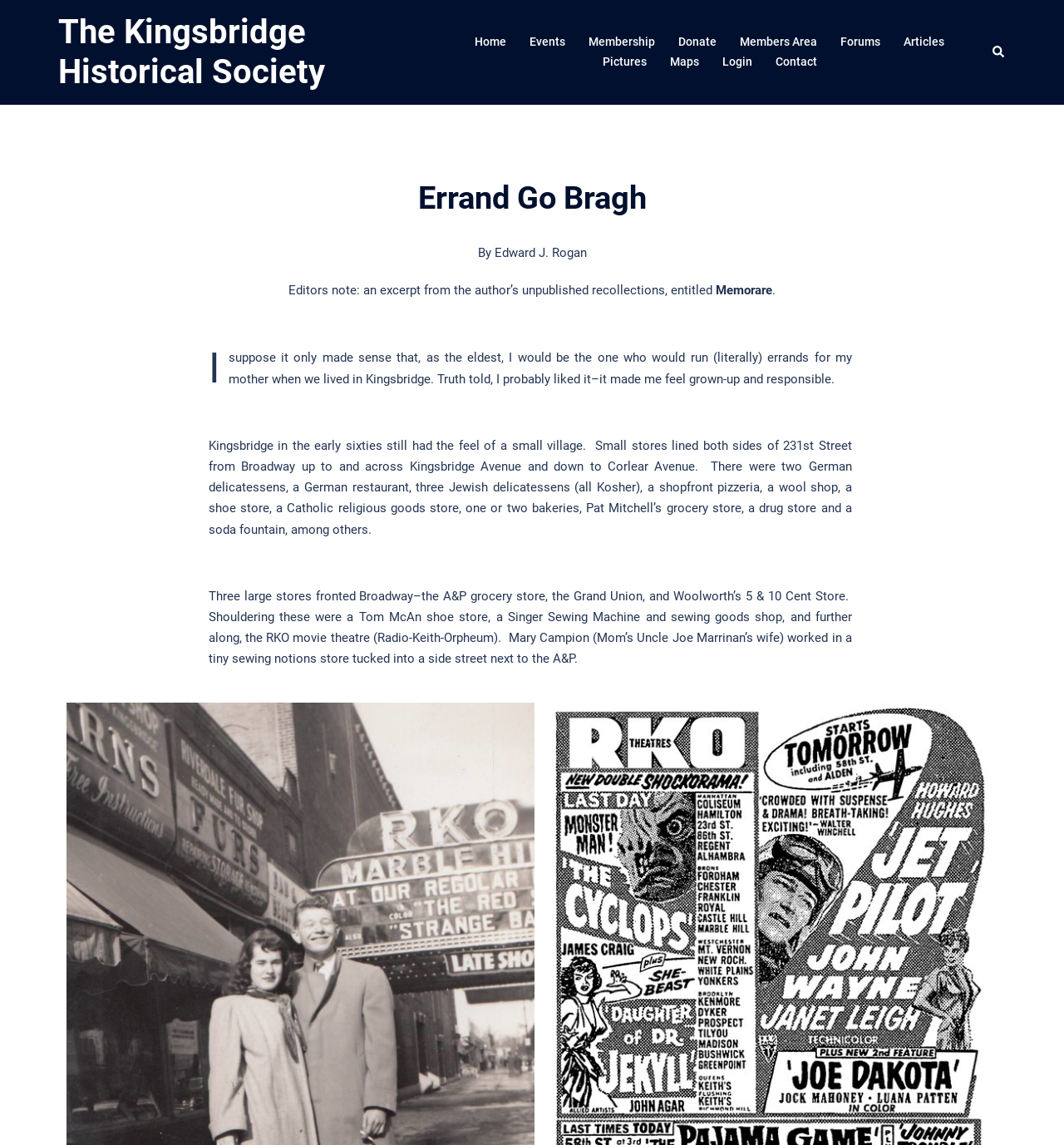Locate the bounding box coordinates of the clickable element to fulfill the following instruction: "Click on the Home link". Provide the coordinates as four float numbers between 0 and 1 in the format [left, top, right, bottom].

[0.446, 0.029, 0.476, 0.046]